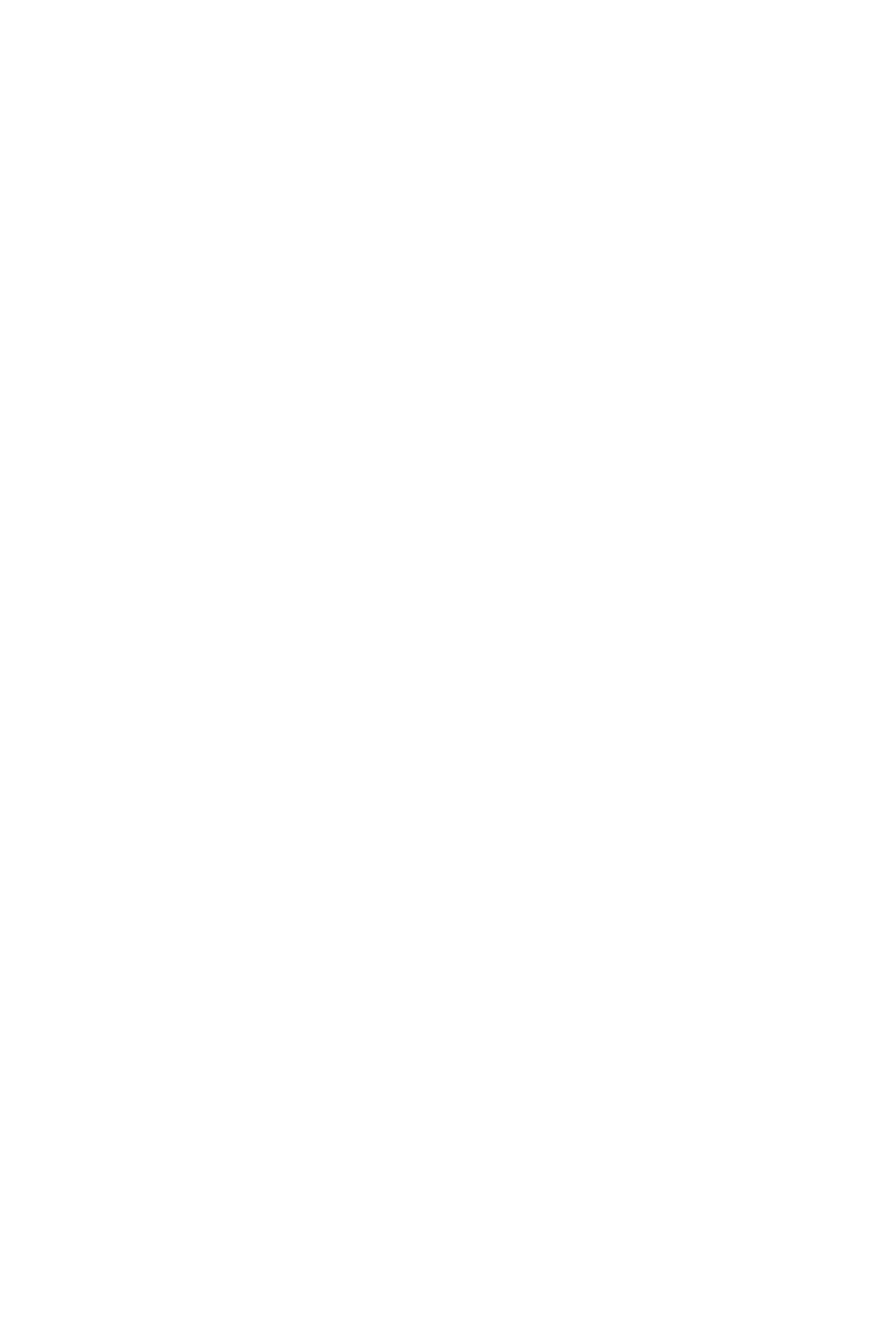Identify the bounding box coordinates of the section to be clicked to complete the task described by the following instruction: "Visit the company's Taobao Mall page". The coordinates should be four float numbers between 0 and 1, formatted as [left, top, right, bottom].

[0.282, 0.602, 0.538, 0.623]